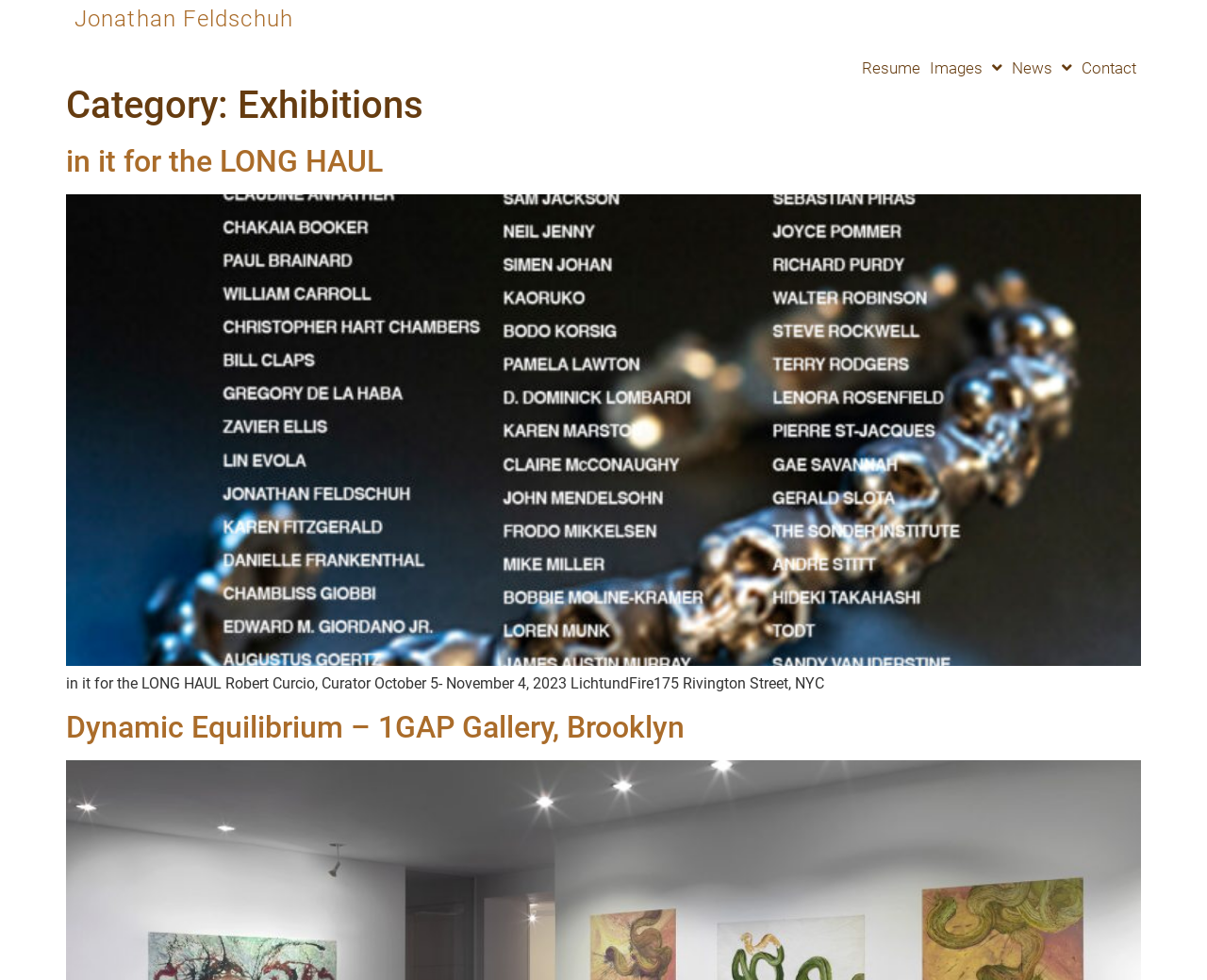Describe all the key features and sections of the webpage thoroughly.

The webpage is about the exhibitions of Jonathan Feldschuh. At the top, there is a navigation menu with five links: "Jonathan Feldschuh", "Resume", "Images", "News", and "Contact". The "Images" and "News" links have dropdown menus.

Below the navigation menu, there is a header section with a category title "Exhibitions". Underneath, there is a main content area with two exhibition entries. The first entry is titled "in it for the LONG HAUL" and has a link to the exhibition page. Below the title, there is an image related to the exhibition, and a brief description of the exhibition, including the curator, dates, and location.

The second entry is titled "Dynamic Equilibrium – 1GAP Gallery, Brooklyn" and also has a link to the exhibition page. The two exhibition entries are stacked vertically, with the "Dynamic Equilibrium" entry positioned below the "in it for the LONG HAUL" entry.